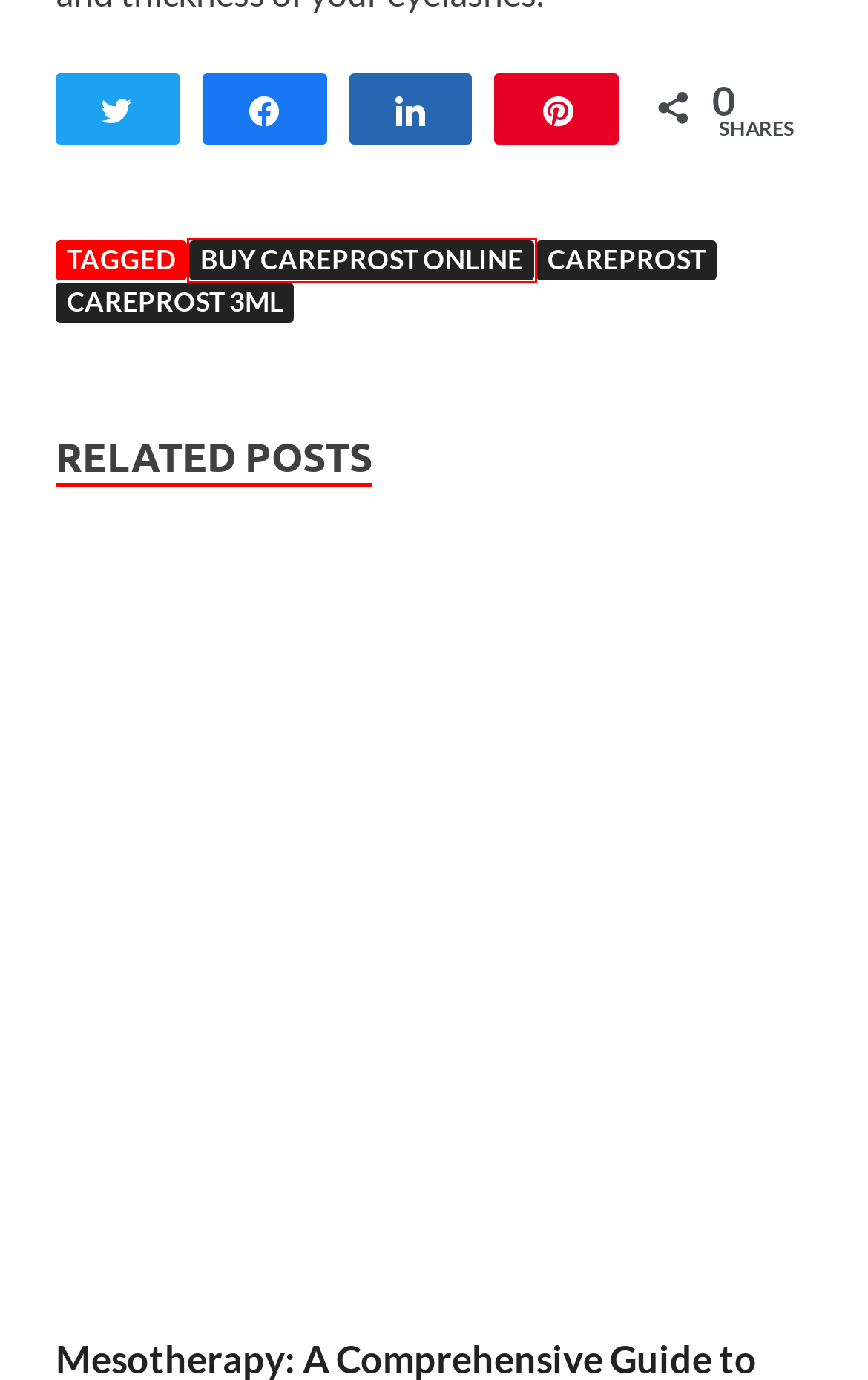Look at the screenshot of a webpage where a red bounding box surrounds a UI element. Your task is to select the best-matching webpage description for the new webpage after you click the element within the bounding box. The available options are:
A. Zaryab Aryan, Author at Khatrimazas
B. Mesotherapy: A Comprehensive Guide to Non-Surgical Cosmetic Enhancement - Khatrimazas
C. careprost 3ml Archives - Khatrimazas
D. buy careprost online Archives - Khatrimazas
E. Navigating the World of Sailing with FX Sails - Khatrimazas
F. Best Coach Hoodie of 2023 for Men and Women - Khatrimazas
G. Overcoming Erectile Dysfunction: A Comprehensive Guide to Enhancing Intimacy - Khatrimazas
H. How to Eat Garlic for Erectile Dysfunction in Men? - Khatrimazas

D